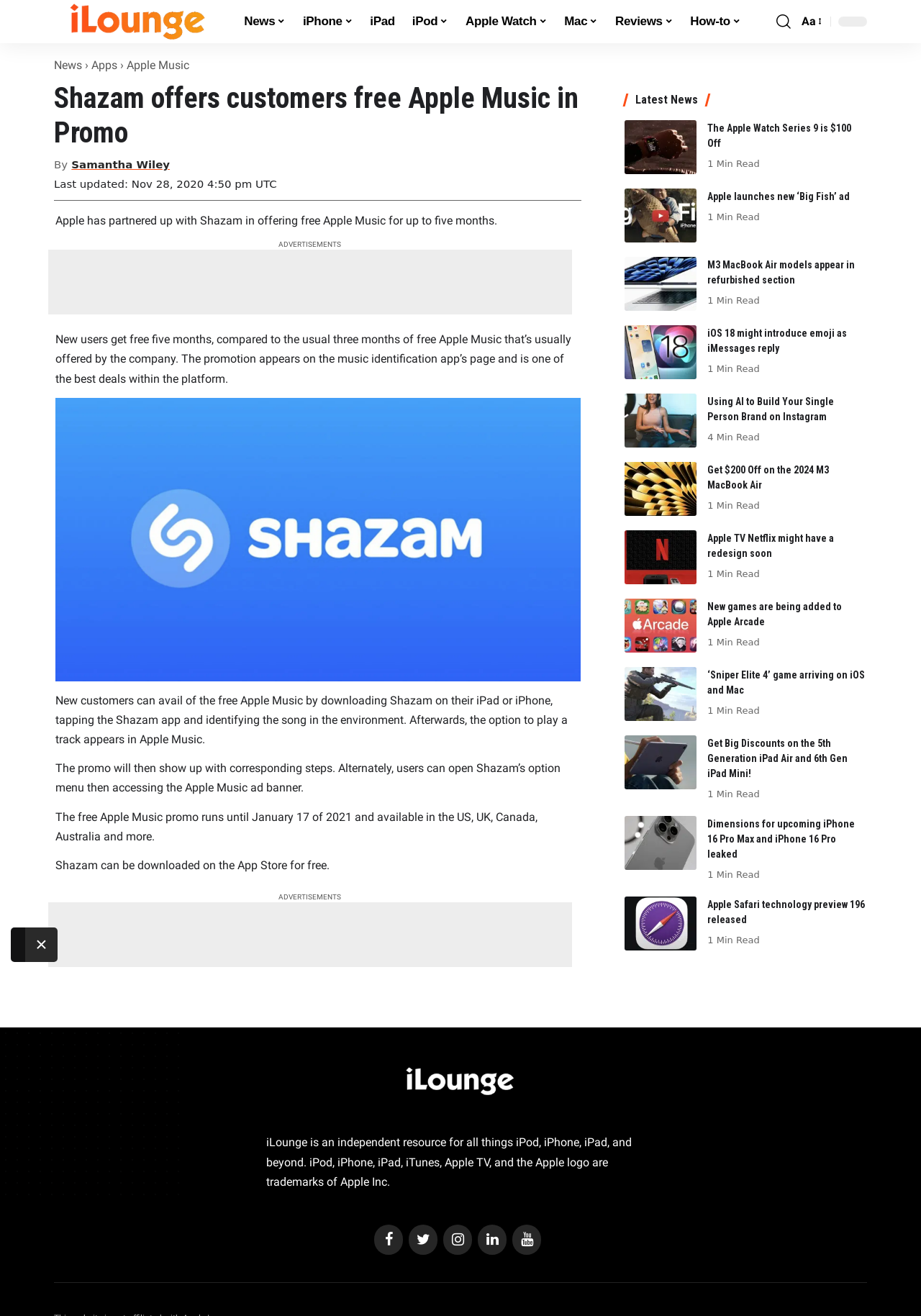How many months of free Apple Music are new users getting?
From the details in the image, answer the question comprehensively.

I found the answer in the article section, where it states 'New users get free five months, compared to the usual three months of free Apple Music that’s usually offered by the company.'